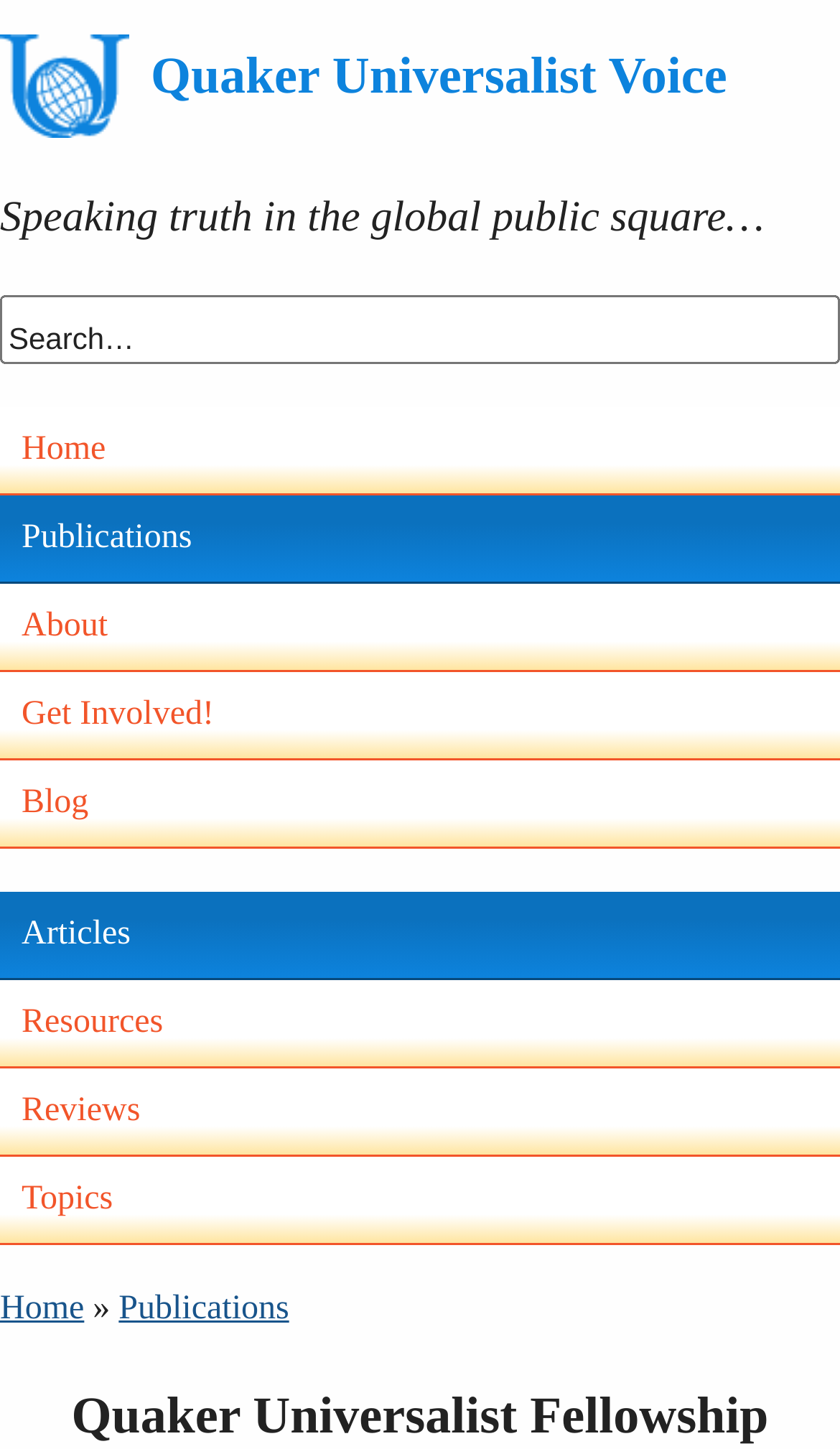Indicate the bounding box coordinates of the element that must be clicked to execute the instruction: "read the article about speaking truth in the global public square". The coordinates should be given as four float numbers between 0 and 1, i.e., [left, top, right, bottom].

[0.0, 0.12, 1.0, 0.179]